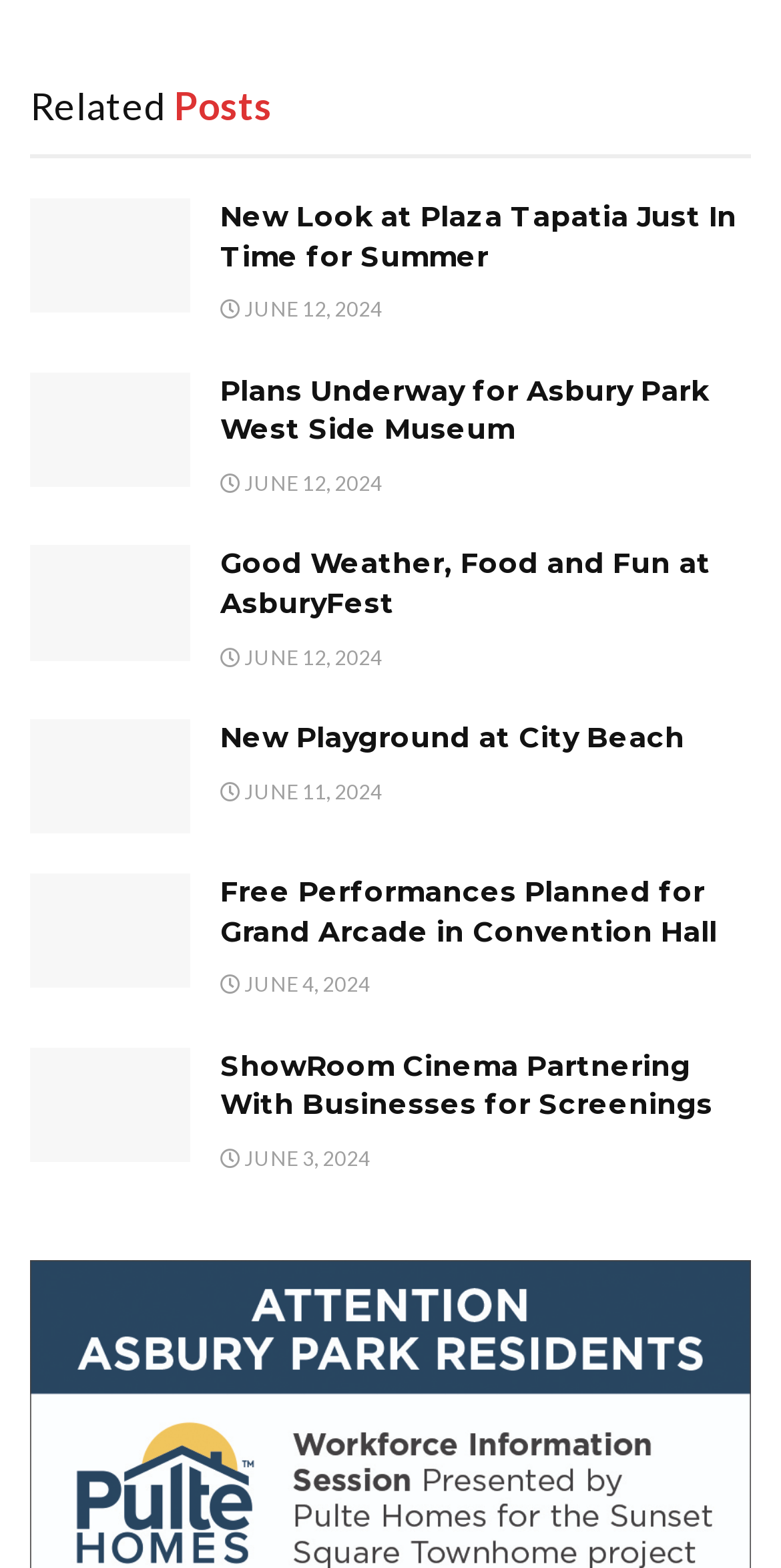Please specify the bounding box coordinates of the element that should be clicked to execute the given instruction: 'View image of ShowRoom Cinema Partnering With Businesses for Screenings'. Ensure the coordinates are four float numbers between 0 and 1, expressed as [left, top, right, bottom].

[0.038, 0.668, 0.244, 0.77]